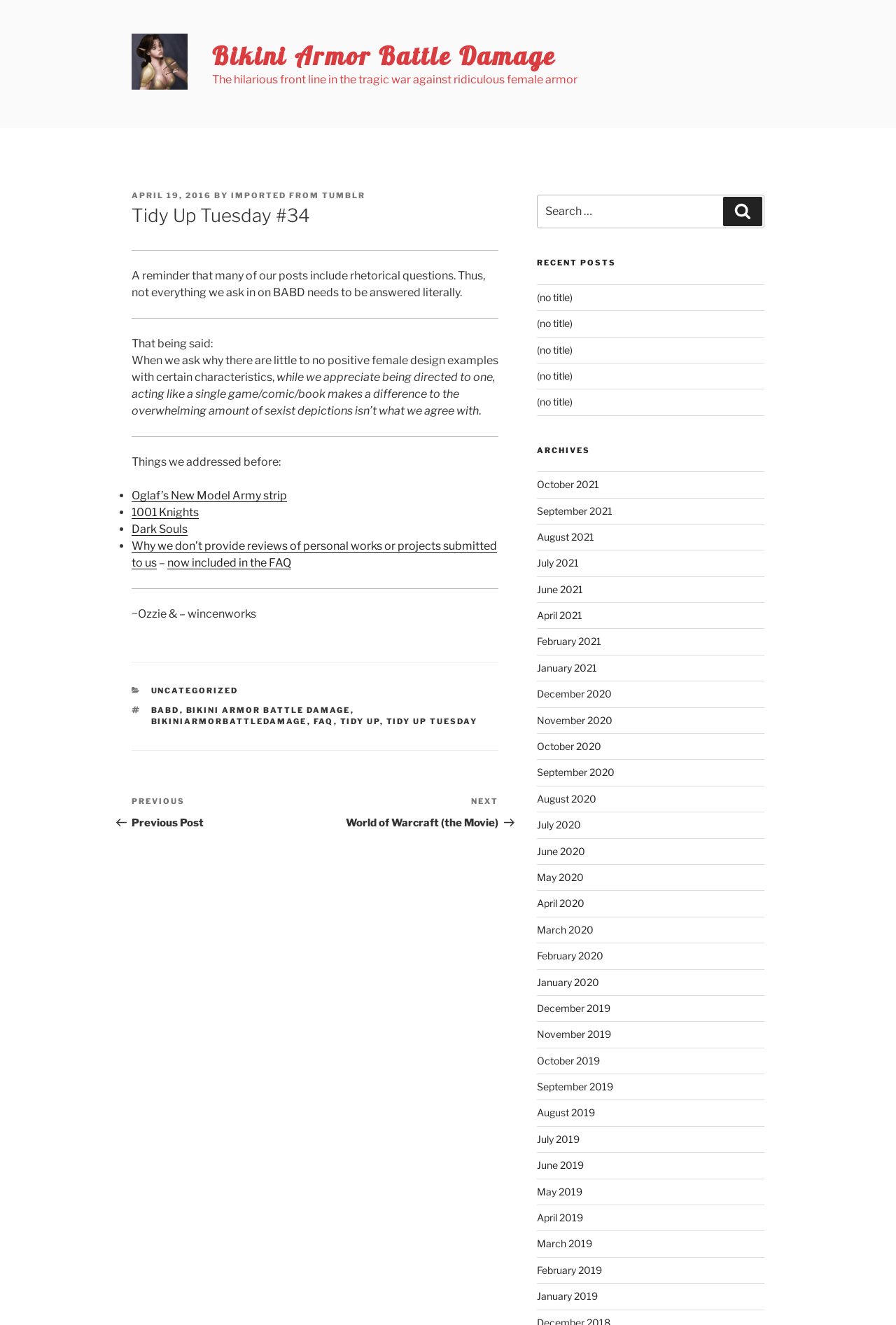Locate the bounding box coordinates of the element that should be clicked to fulfill the instruction: "View the 'Tidy Up Tuesday #34' post".

[0.147, 0.143, 0.556, 0.185]